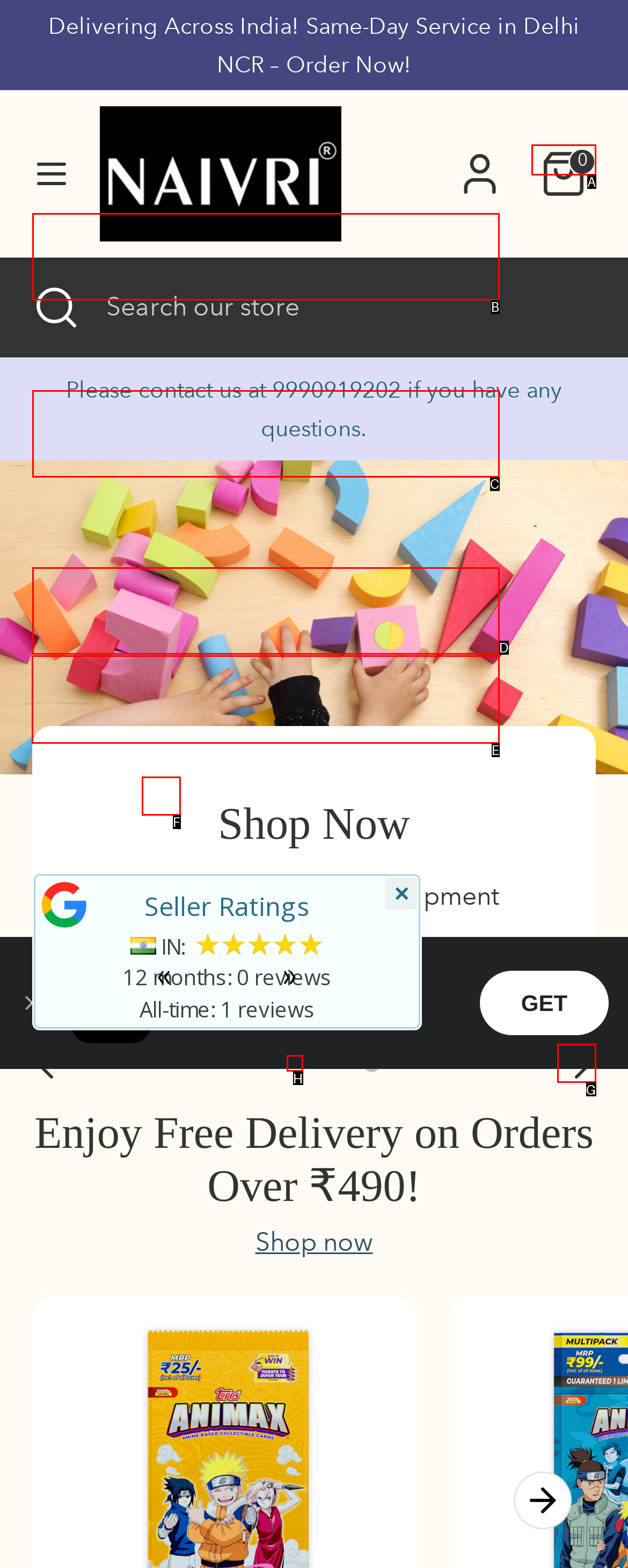Pick the HTML element that should be clicked to execute the task: Contact Us
Respond with the letter corresponding to the correct choice.

E